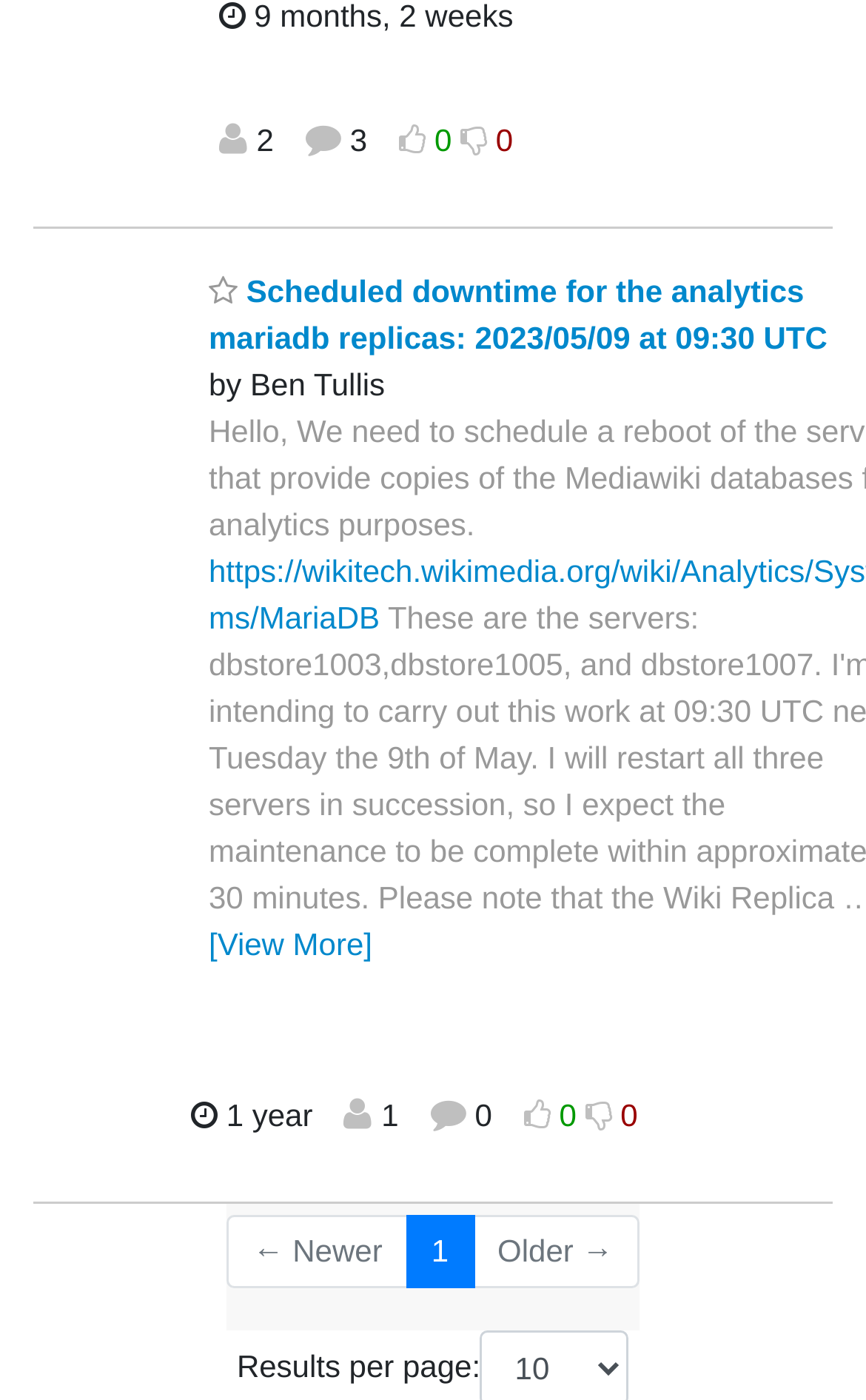Indicate the bounding box coordinates of the element that must be clicked to execute the instruction: "Navigate to older threads". The coordinates should be given as four float numbers between 0 and 1, i.e., [left, top, right, bottom].

[0.545, 0.867, 0.738, 0.92]